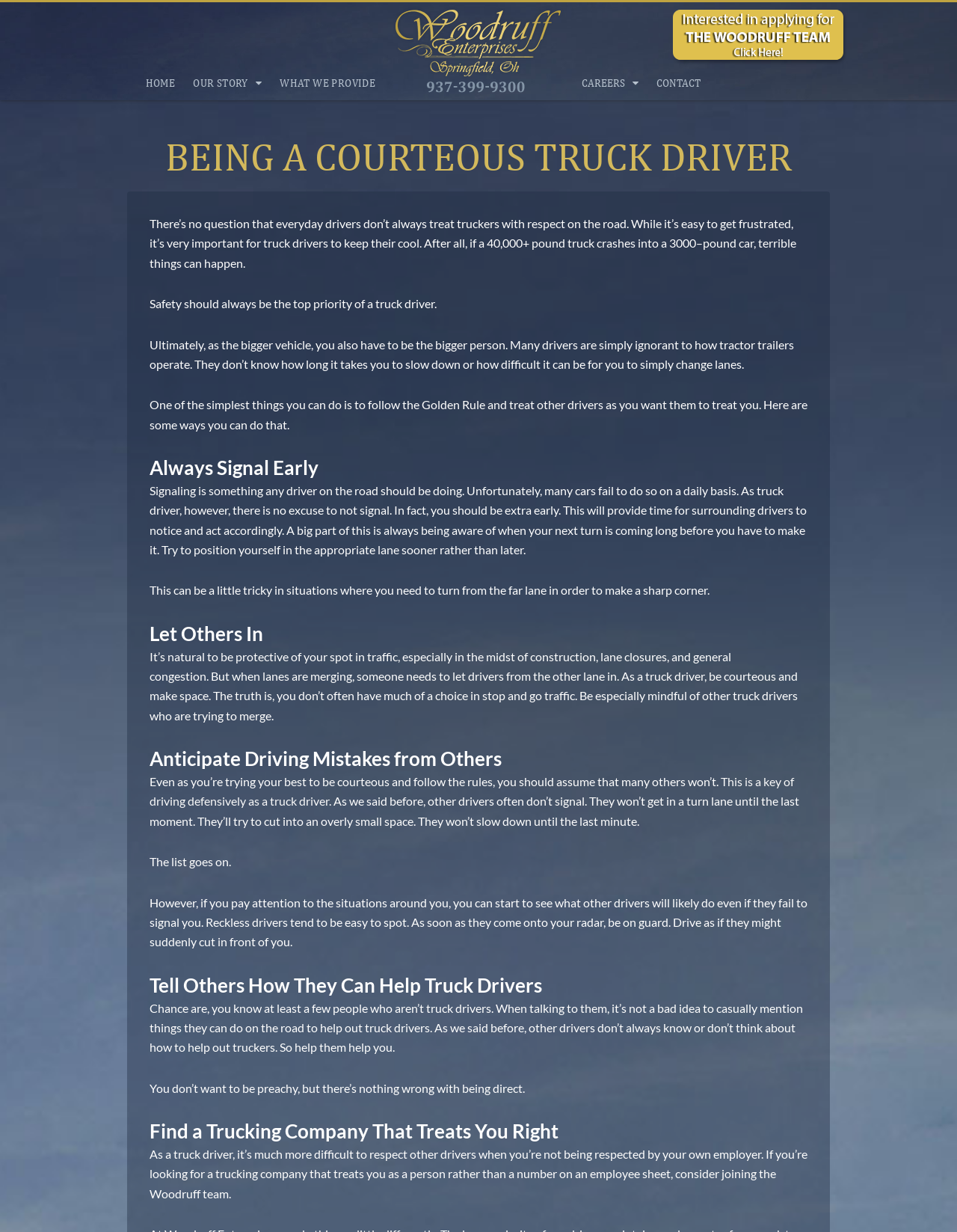Based on the element description Our Story, identify the bounding box coordinates for the UI element. The coordinates should be in the format (top-left x, top-left y, bottom-right x, bottom-right y) and within the 0 to 1 range.

[0.192, 0.053, 0.283, 0.081]